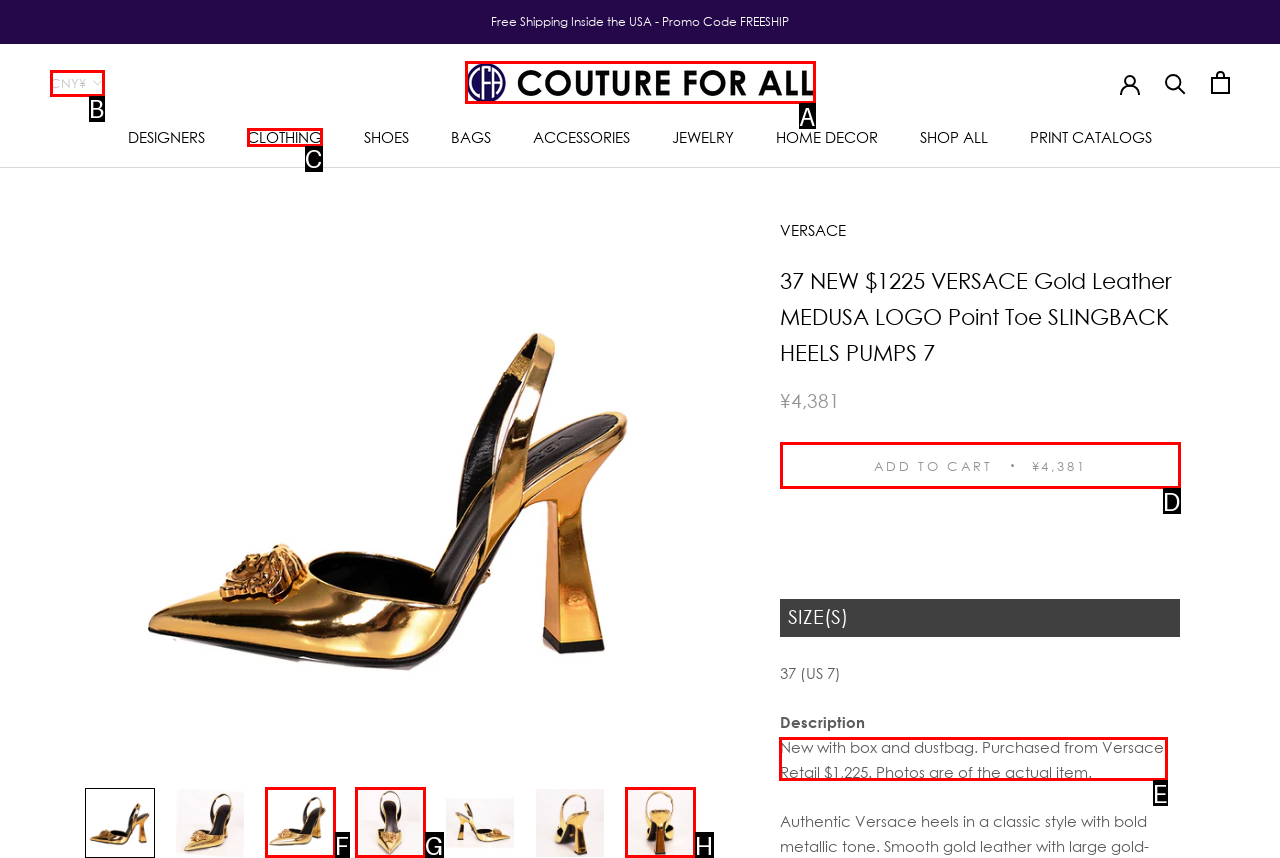Determine the HTML element to be clicked to complete the task: View the product description. Answer by giving the letter of the selected option.

E